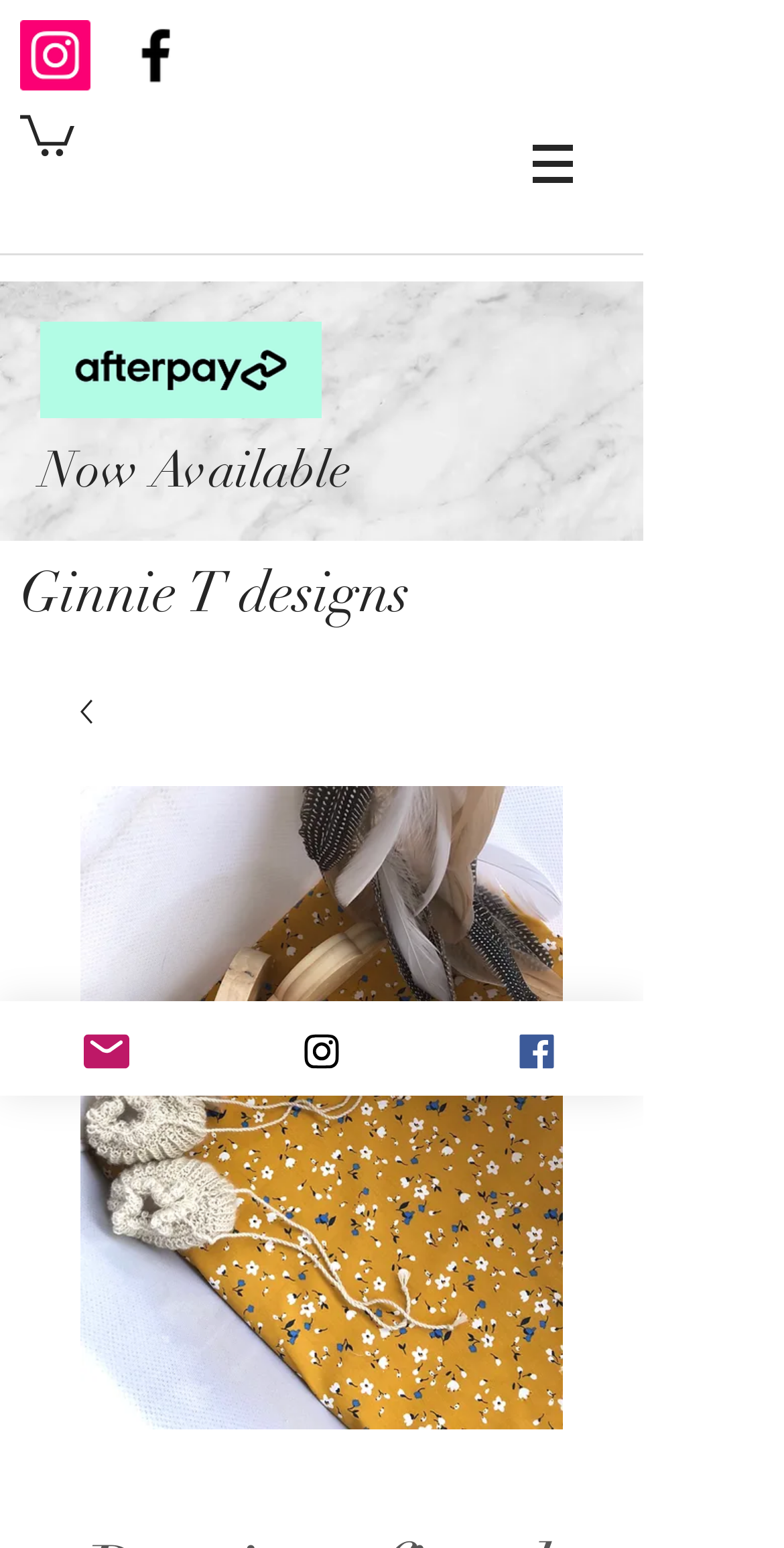Generate a thorough caption detailing the webpage content.

This webpage is about a product, specifically a bassinet fitted sheet in Ashton-Mustard design, sold by Ginnie T designs. At the top left corner, there is a social bar with links to Instagram and Facebook, each accompanied by their respective social icons. Below the social bar, there is a small image, likely a logo or a decorative element.

On the top right side, there is a navigation menu labeled "Site" with a dropdown button. The menu is accompanied by an image, possibly a hamburger icon.

The main content of the page is divided into two sections. On the left side, there is a large image of a marble surface, taking up about half of the page's width. On the right side, there is a section with a heading "Now Available" and an image of a product, which is the bassinet fitted sheet in Ashton-Mustard design. Below the product image, there is a heading "Ginnie T designs" with a link and an image, possibly a logo or a decorative element.

At the bottom of the page, there are three links to contact the seller: Email, Instagram, and Facebook, each accompanied by their respective icons.

There are a total of 7 images on the page, including social icons, logos, and product images. The overall layout is organized, with clear headings and concise text.